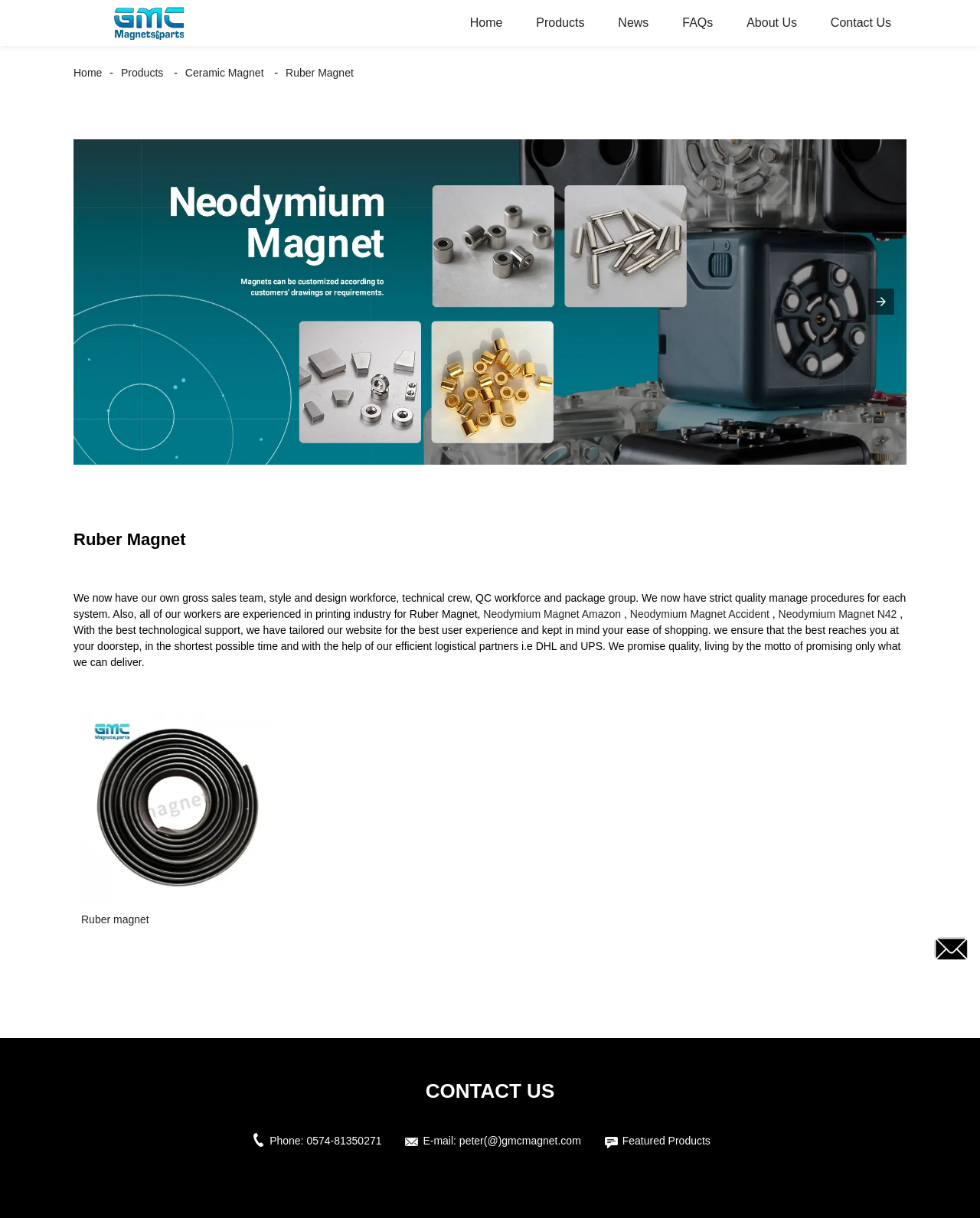Please find the bounding box coordinates of the element that needs to be clicked to perform the following instruction: "View the Ceramic Magnet page". The bounding box coordinates should be four float numbers between 0 and 1, represented as [left, top, right, bottom].

[0.181, 0.055, 0.277, 0.065]